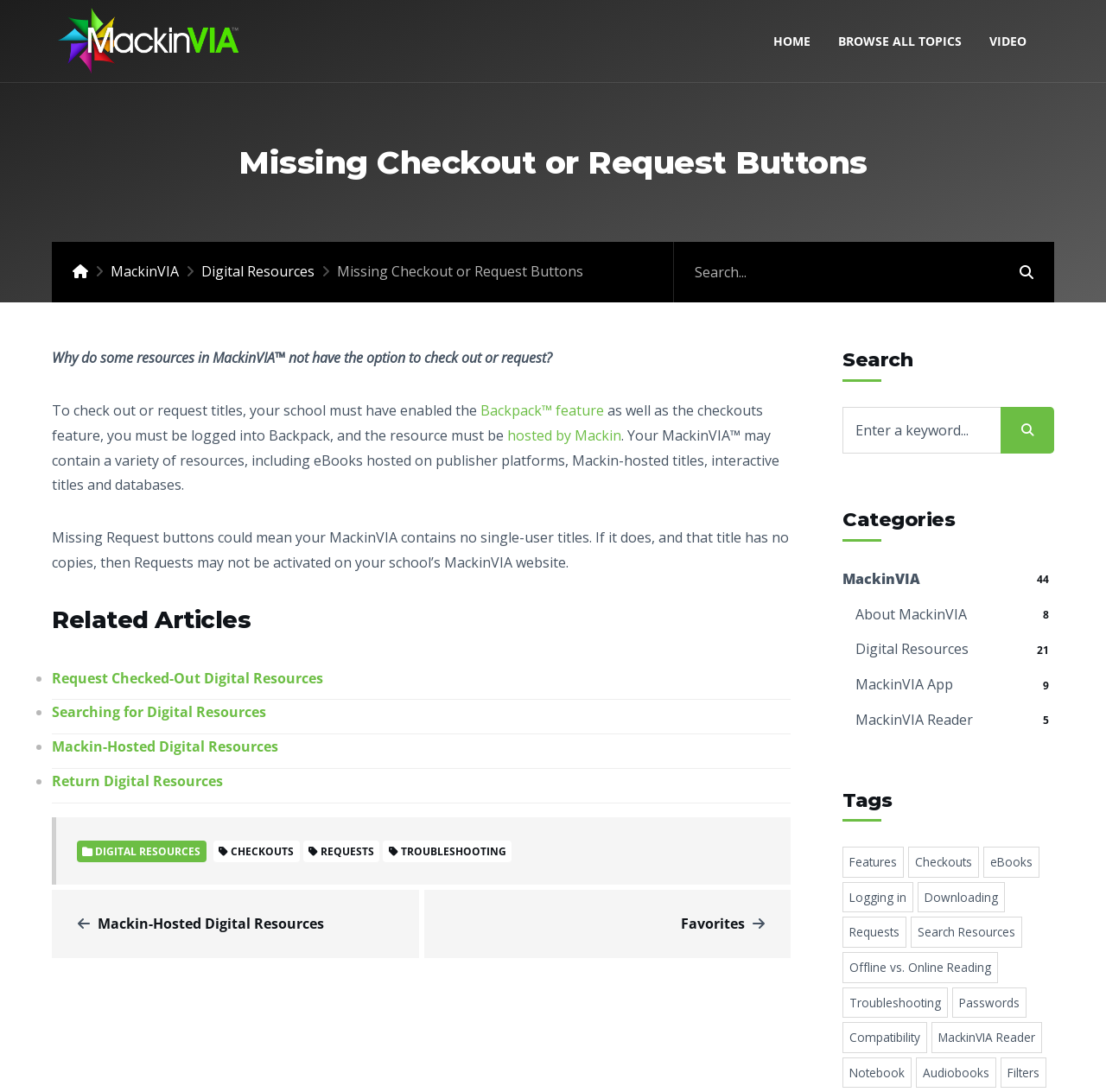Write a detailed summary of the webpage.

The webpage is about troubleshooting missing checkout or request buttons in MackinVIA, a digital resource platform. At the top, there is a logo and a navigation bar with links to "HOME", "BROWSE ALL TOPICS", and "VIDEO". Below the navigation bar, there is a heading that repeats the title of the webpage.

The main content area is divided into sections. The first section explains why some resources in MackinVIA may not have the option to check out or request, citing the requirement for the school to have enabled the Backpack feature and the checkouts feature. There are links to related articles, including "Request Checked-Out Digital Resources", "Searching for Digital Resources", and "Mackin-Hosted Digital Resources".

The next section has a search bar with a button and a list of links to related topics, including "DIGITAL RESOURCES", "CHECKOUTS", "REQUESTS", and "TROUBLESHOOTING". Below this, there is a table with links to "Mackin-Hosted Digital Resources", "Favorites", and other categories.

On the right side of the page, there is a search box with a button, followed by a list of categories, including "MackinVIA", "About MackinVIA", "Digital Resources", and others, each with a number of items in parentheses. Below this, there is a list of tags, including "Features", "Checkouts", "eBooks", and others, each with a number of items in parentheses.

Overall, the webpage provides information and resources to help users troubleshoot issues with checking out or requesting digital resources in MackinVIA.